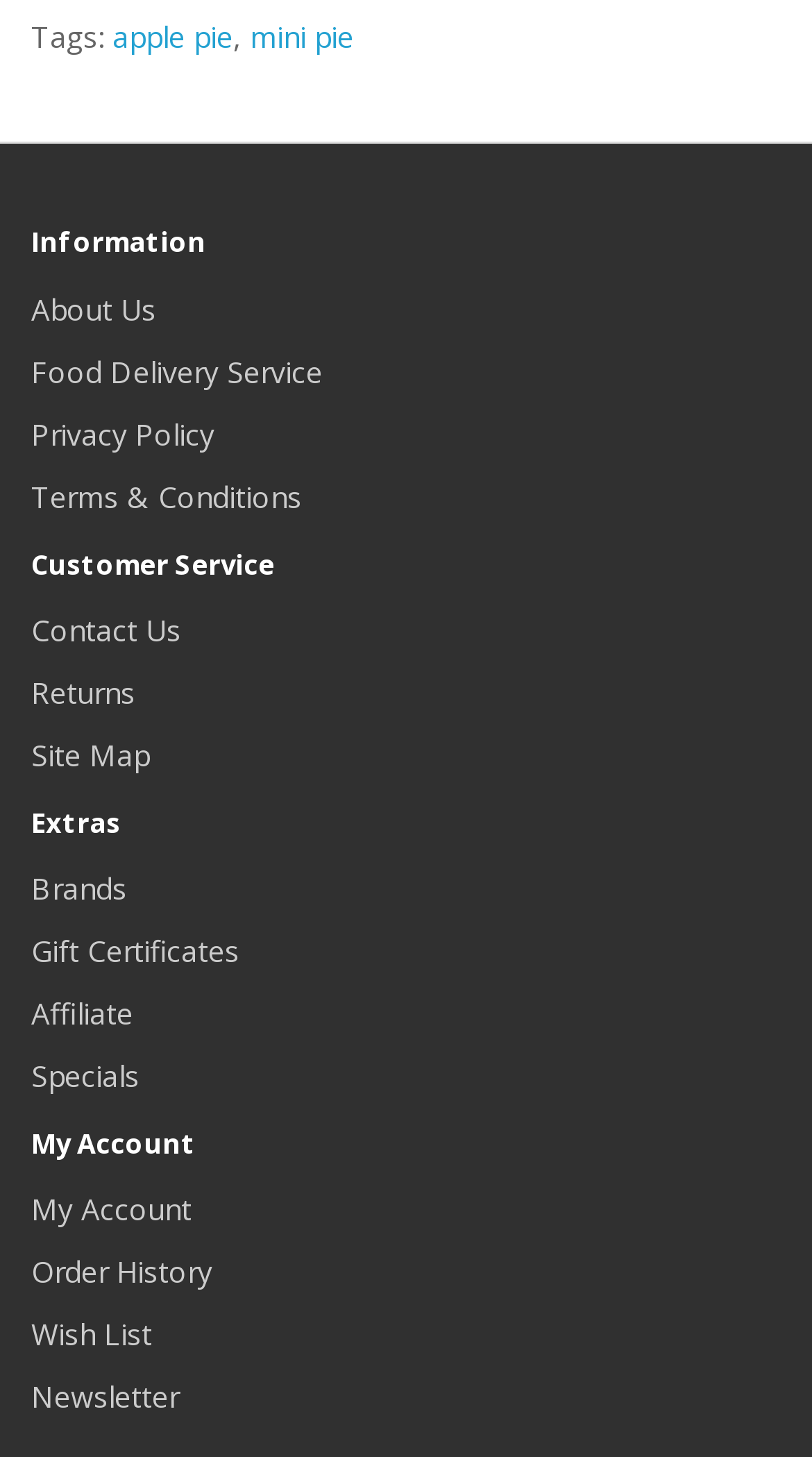Locate the bounding box coordinates of the UI element described by: "Food Delivery Service". The bounding box coordinates should consist of four float numbers between 0 and 1, i.e., [left, top, right, bottom].

[0.038, 0.241, 0.397, 0.268]